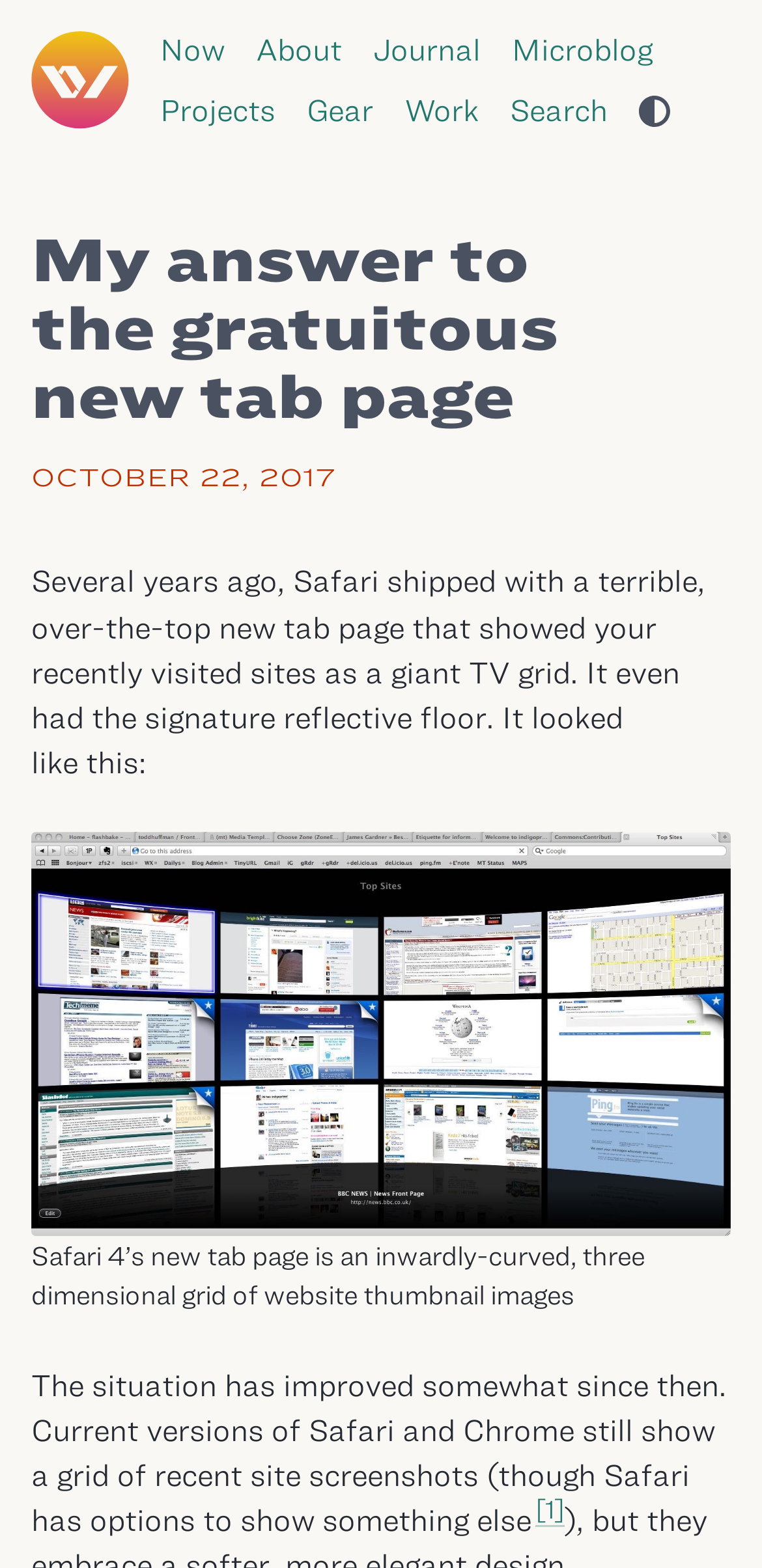Identify the webpage's primary heading and generate its text.

My answer to the gratuitous new tab page